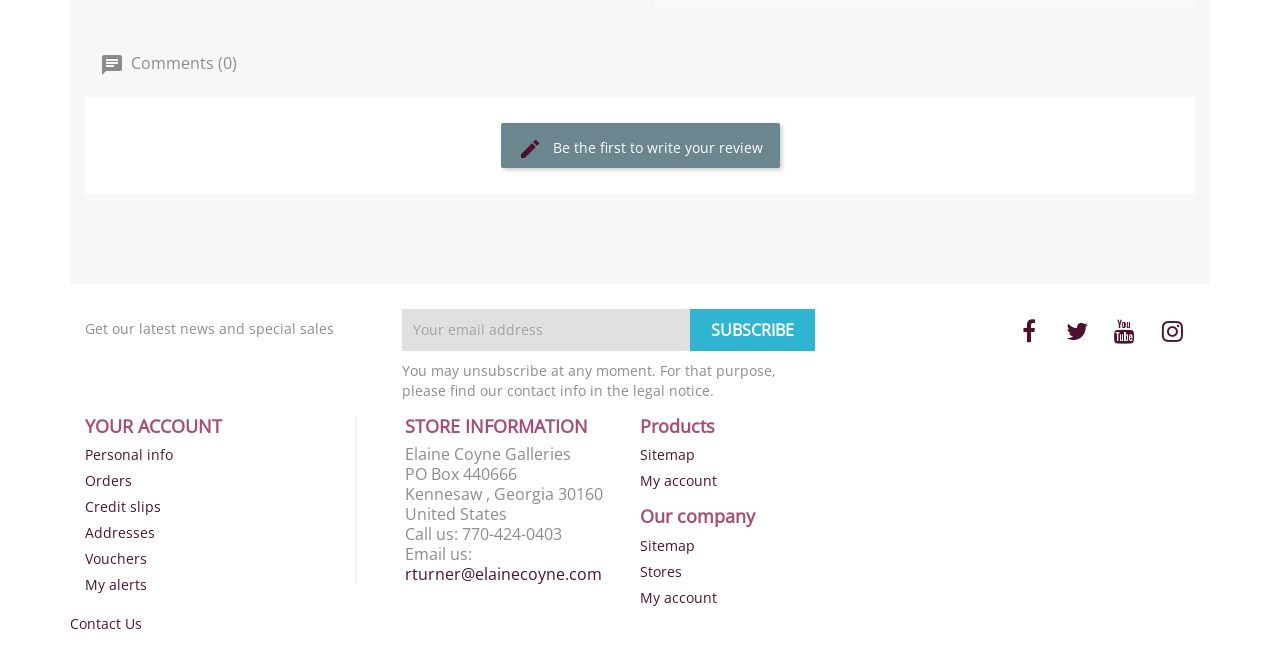Find the bounding box coordinates of the element's region that should be clicked in order to follow the given instruction: "Contact us". The coordinates should consist of four float numbers between 0 and 1, i.e., [left, top, right, bottom].

[0.055, 0.942, 0.111, 0.971]